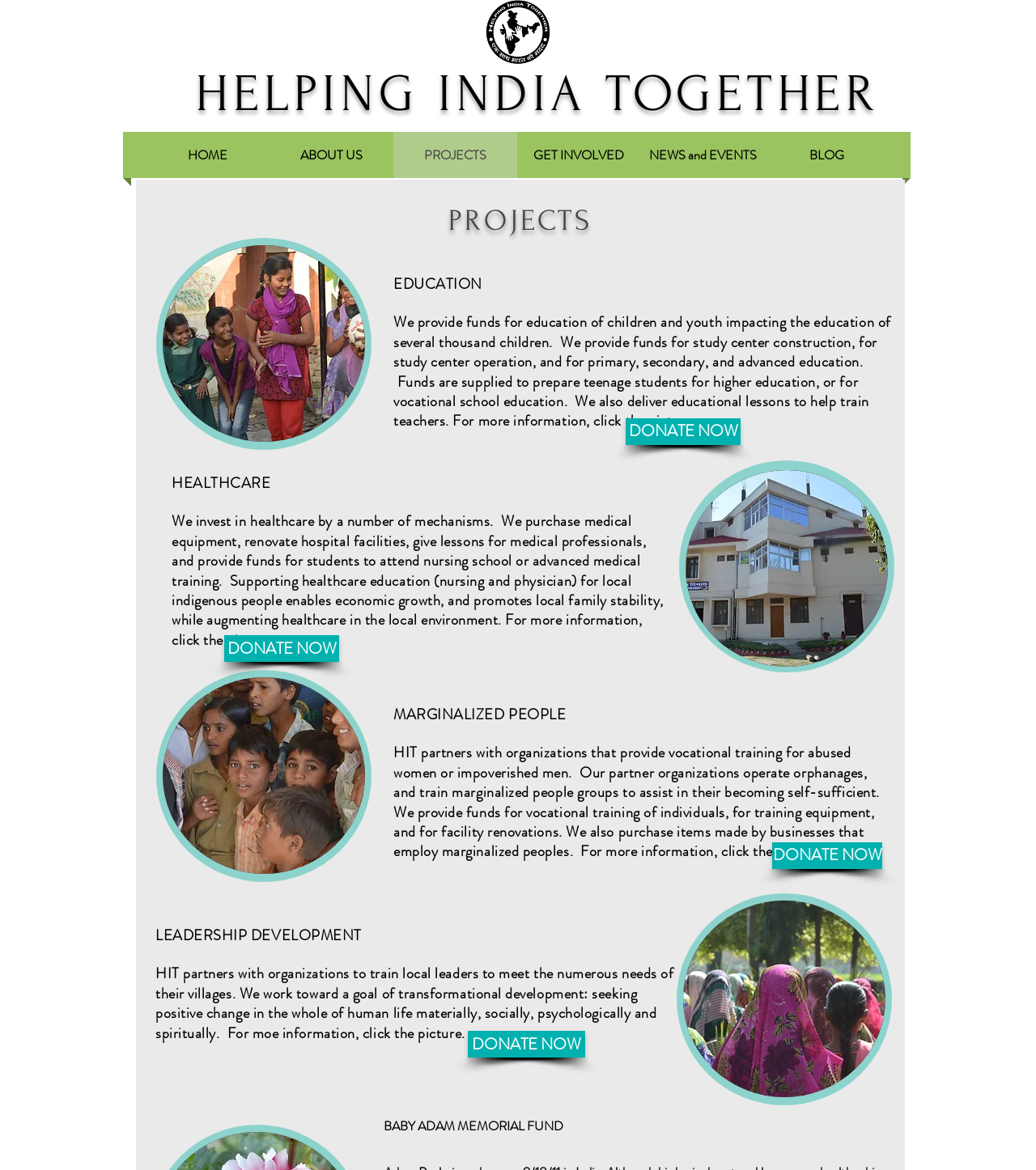Please answer the following question using a single word or phrase: 
How many 'DONATE NOW' buttons are there?

3